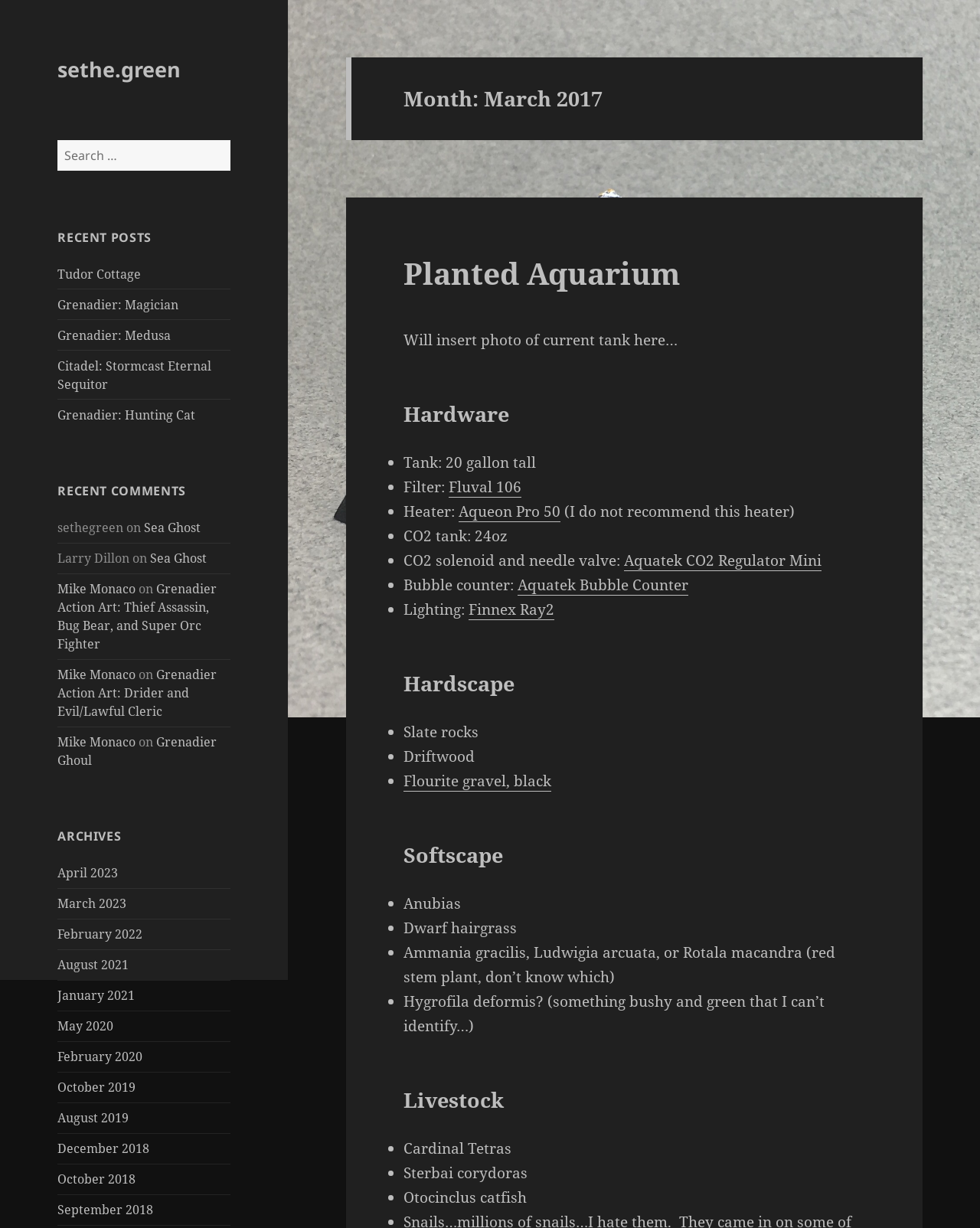Identify the bounding box coordinates of the section that should be clicked to achieve the task described: "View recent posts".

[0.059, 0.216, 0.235, 0.345]